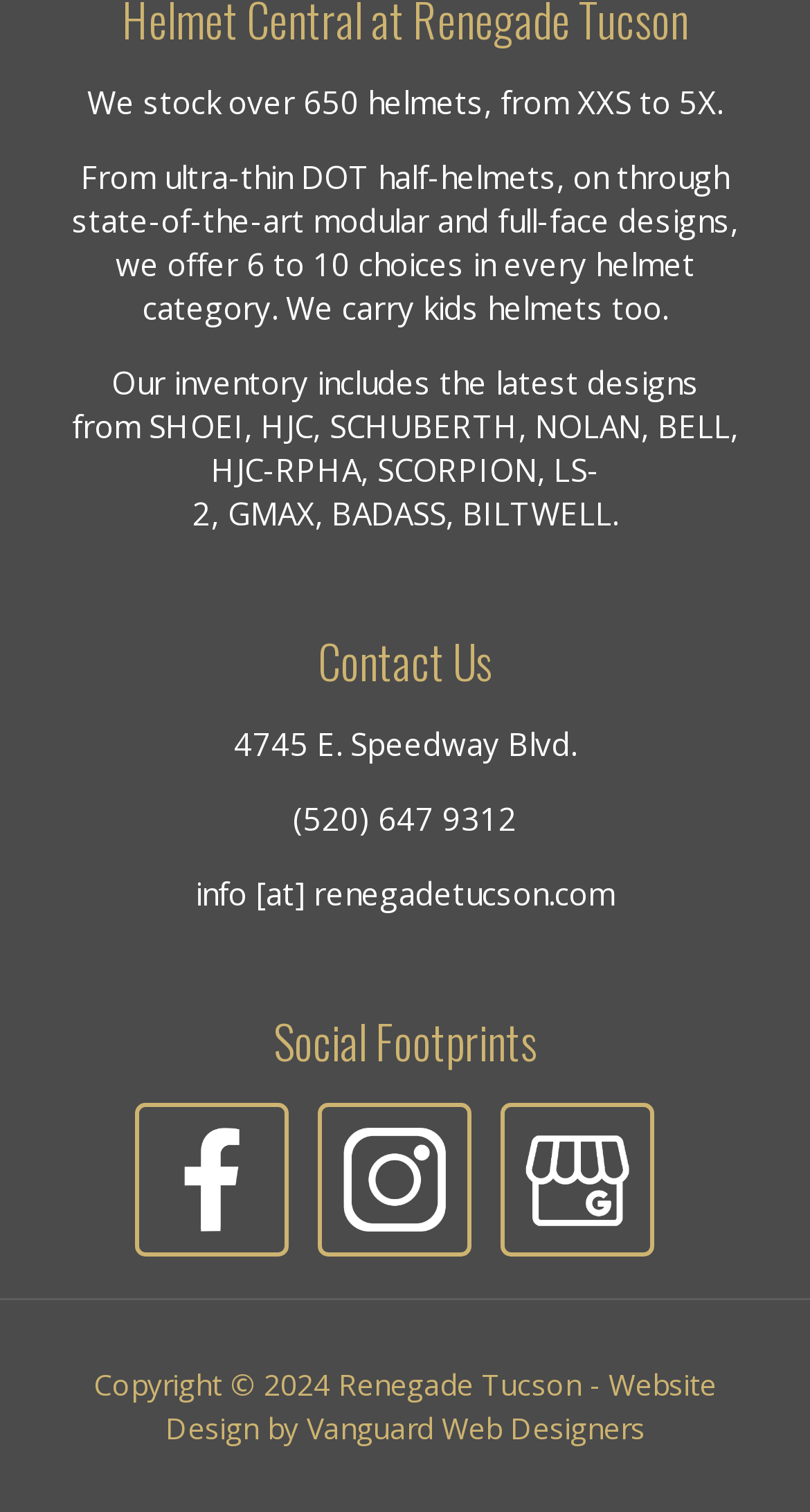How many social media platforms are listed?
Look at the image and answer the question using a single word or phrase.

3